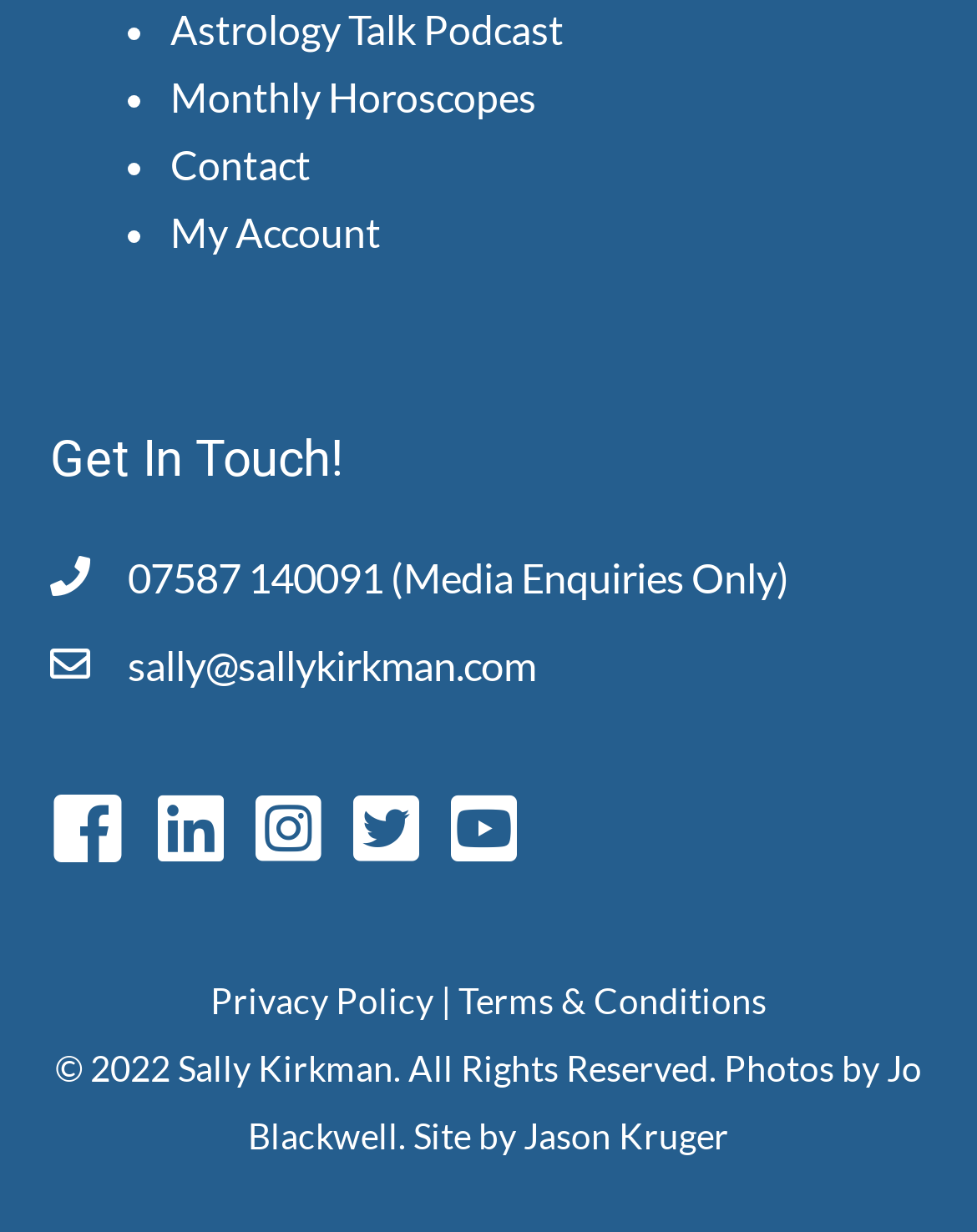What is the name of the person who designed the website?
Please provide a detailed and comprehensive answer to the question.

The website designer's name can be found at the bottom of the webpage, where it says 'Site by Jason Kruger' in a link format.